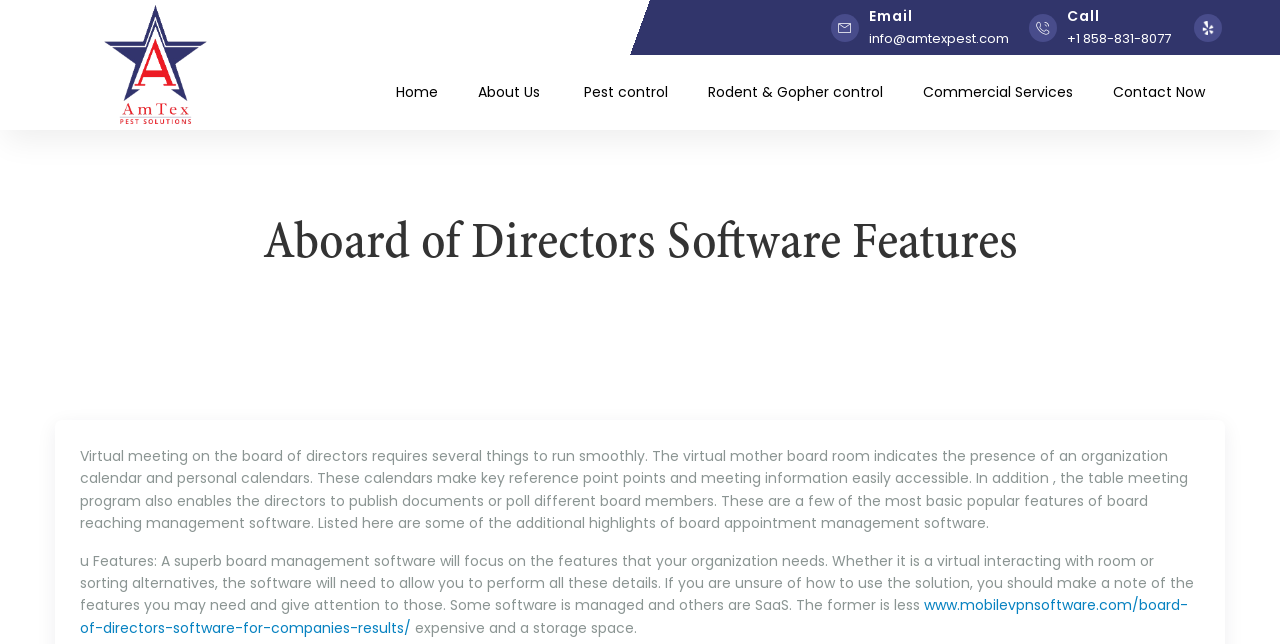Determine the bounding box coordinates of the area to click in order to meet this instruction: "Click the 'Home' link".

[0.309, 0.115, 0.342, 0.171]